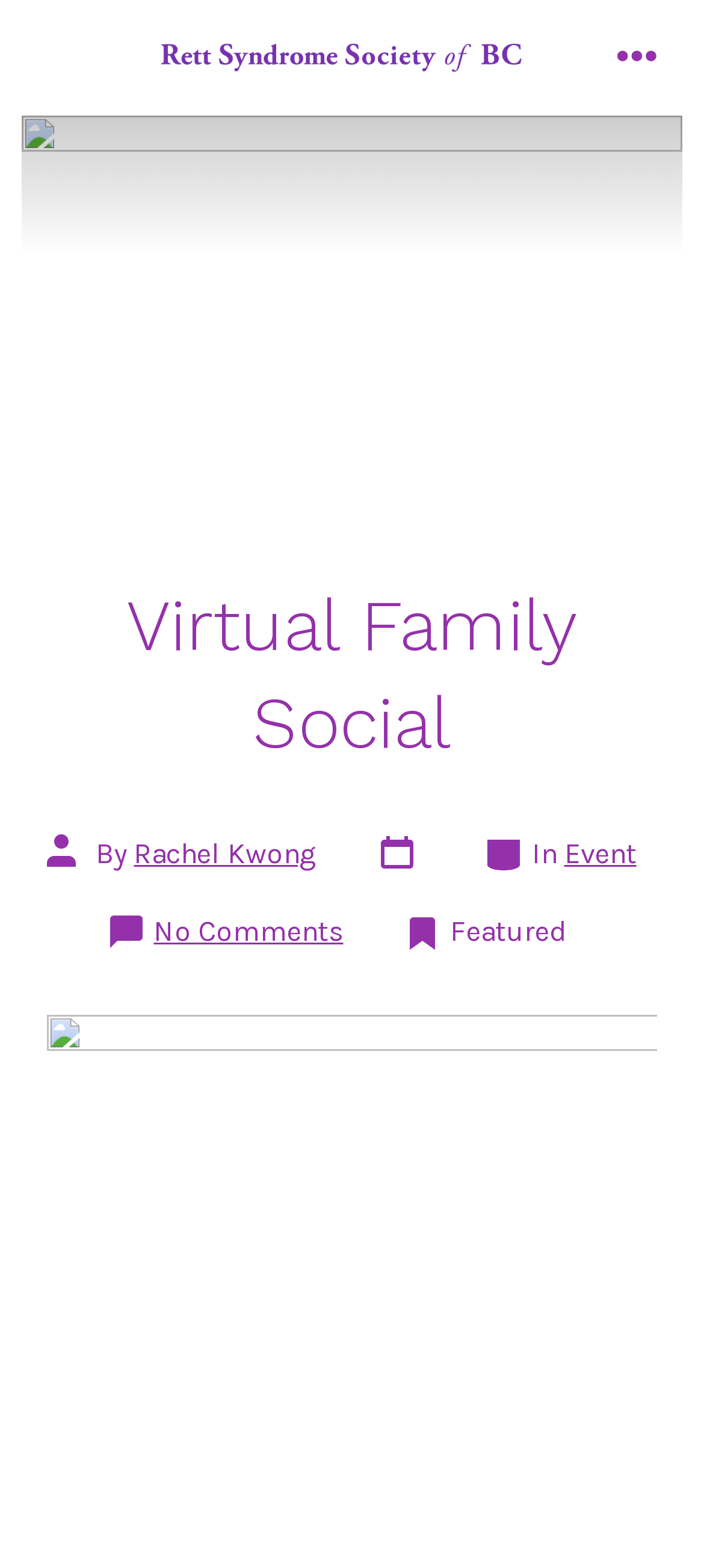Please give a one-word or short phrase response to the following question: 
Is there a comment on the event?

No